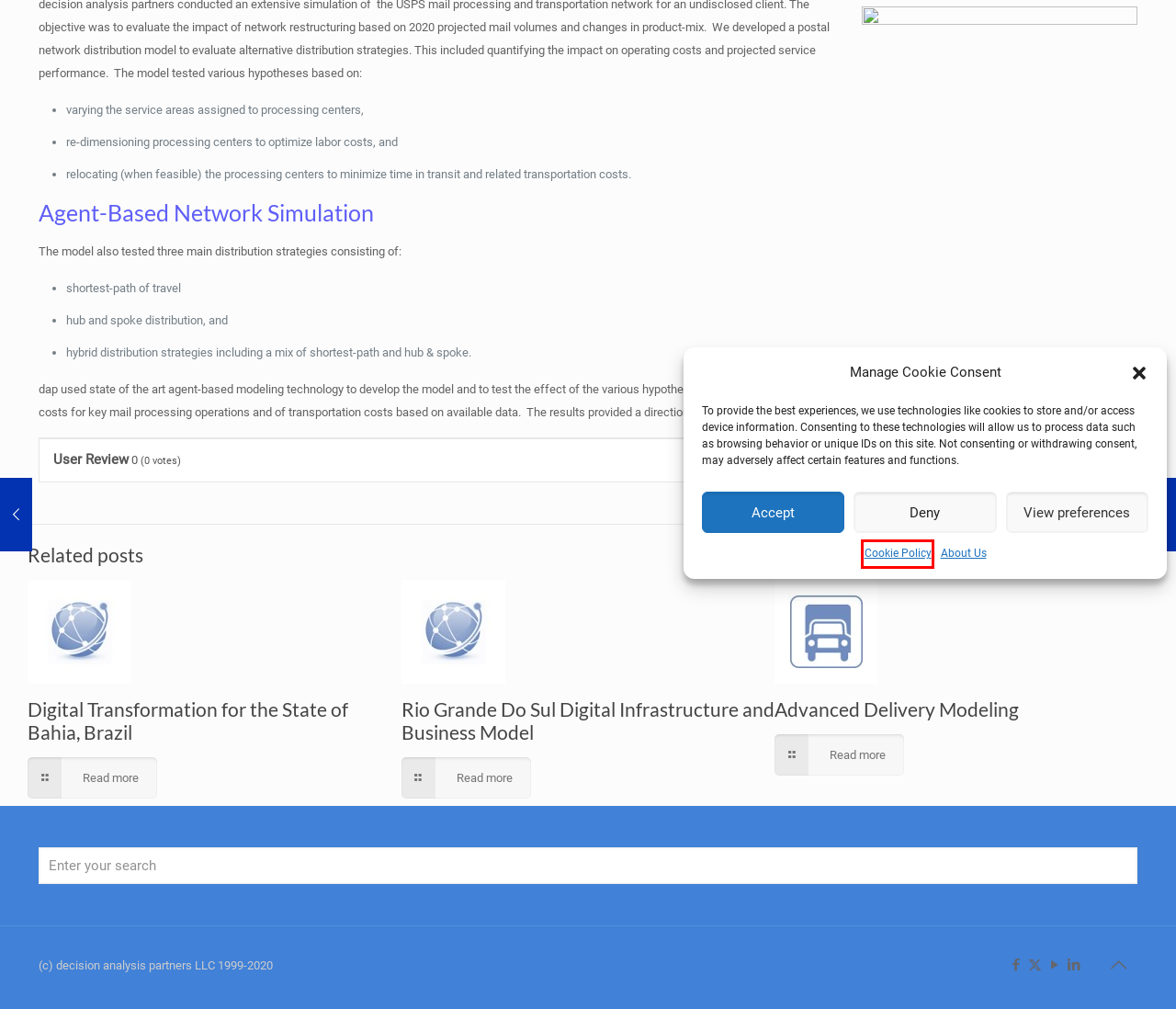Observe the provided screenshot of a webpage with a red bounding box around a specific UI element. Choose the webpage description that best fits the new webpage after you click on the highlighted element. These are your options:
A. About Us - Decision Analysis Partners LLC
B. decision analysis partners LLC
C. Digital Transformation for the State of Bahia, Brazil - Decision Analysis Partners LLC
D. Rawabi New City Technical Assistance - Decision Analysis Partners LLC
E. Material Handling System Proposal Evaluation - Decision Analysis Partners LLC
F. Cookie Policy (EU) - Decision Analysis Partners LLC
G. Rio Grande Do Sul Digital Infrastructure and Business Model - Decision Analysis Partners LLC
H. Advanced Delivery Modeling - Decision Analysis Partners LLC

F